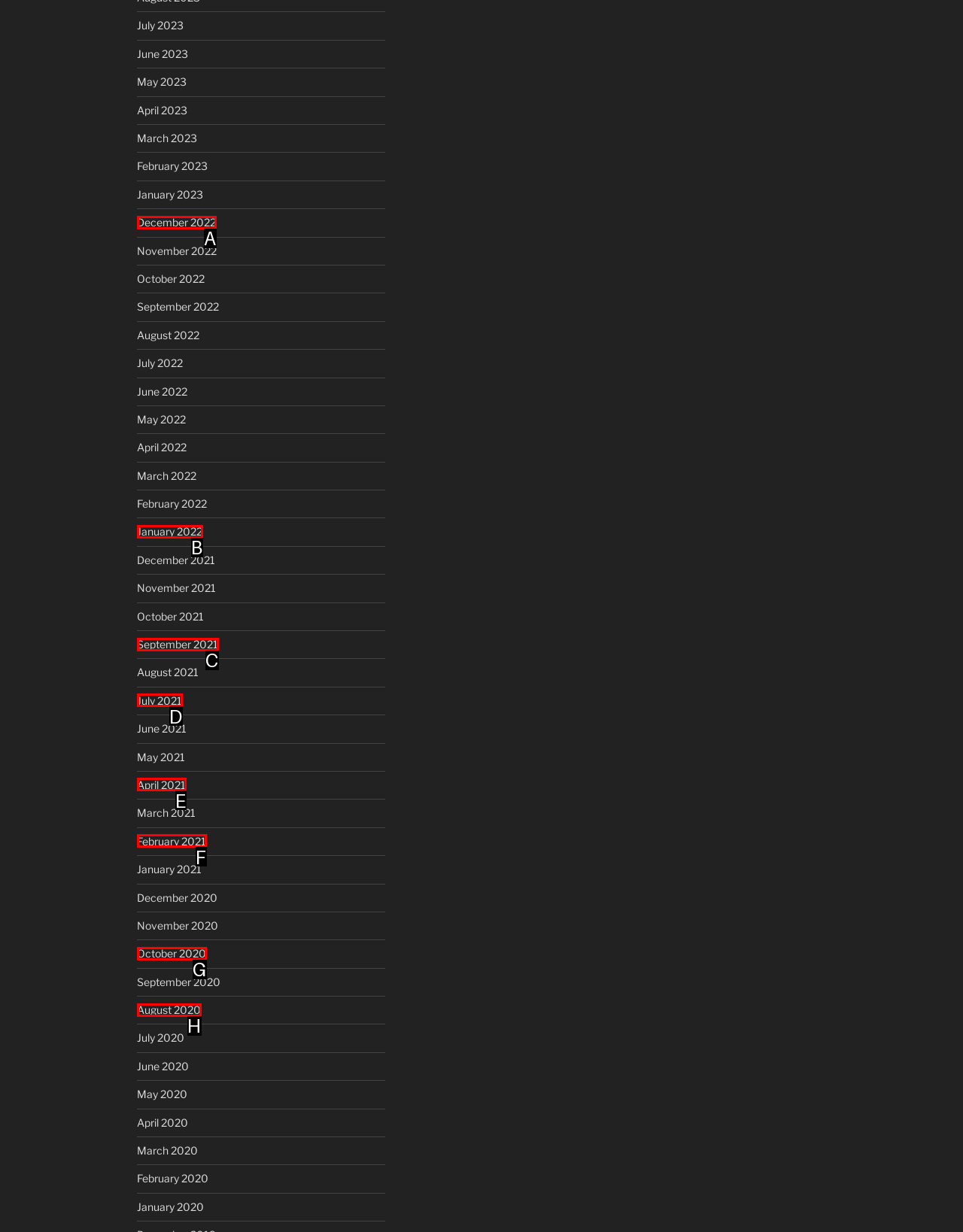Match the following description to the correct HTML element: Special Reports Indicate your choice by providing the letter.

None